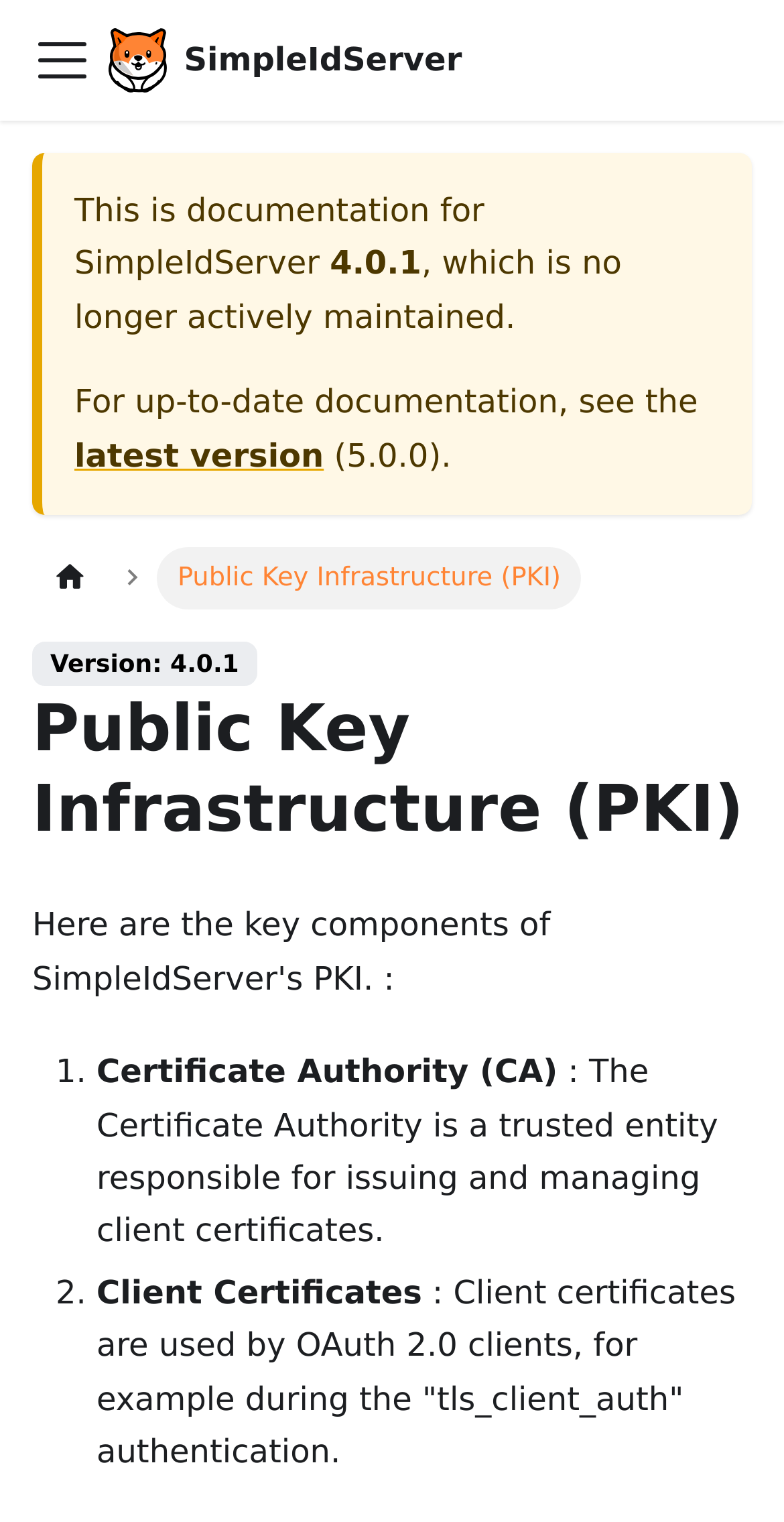Based on the element description aria-label="Home page", identify the bounding box of the UI element in the given webpage screenshot. The coordinates should be in the format (top-left x, top-left y, bottom-right x, bottom-right y) and must be between 0 and 1.

[0.041, 0.359, 0.139, 0.401]